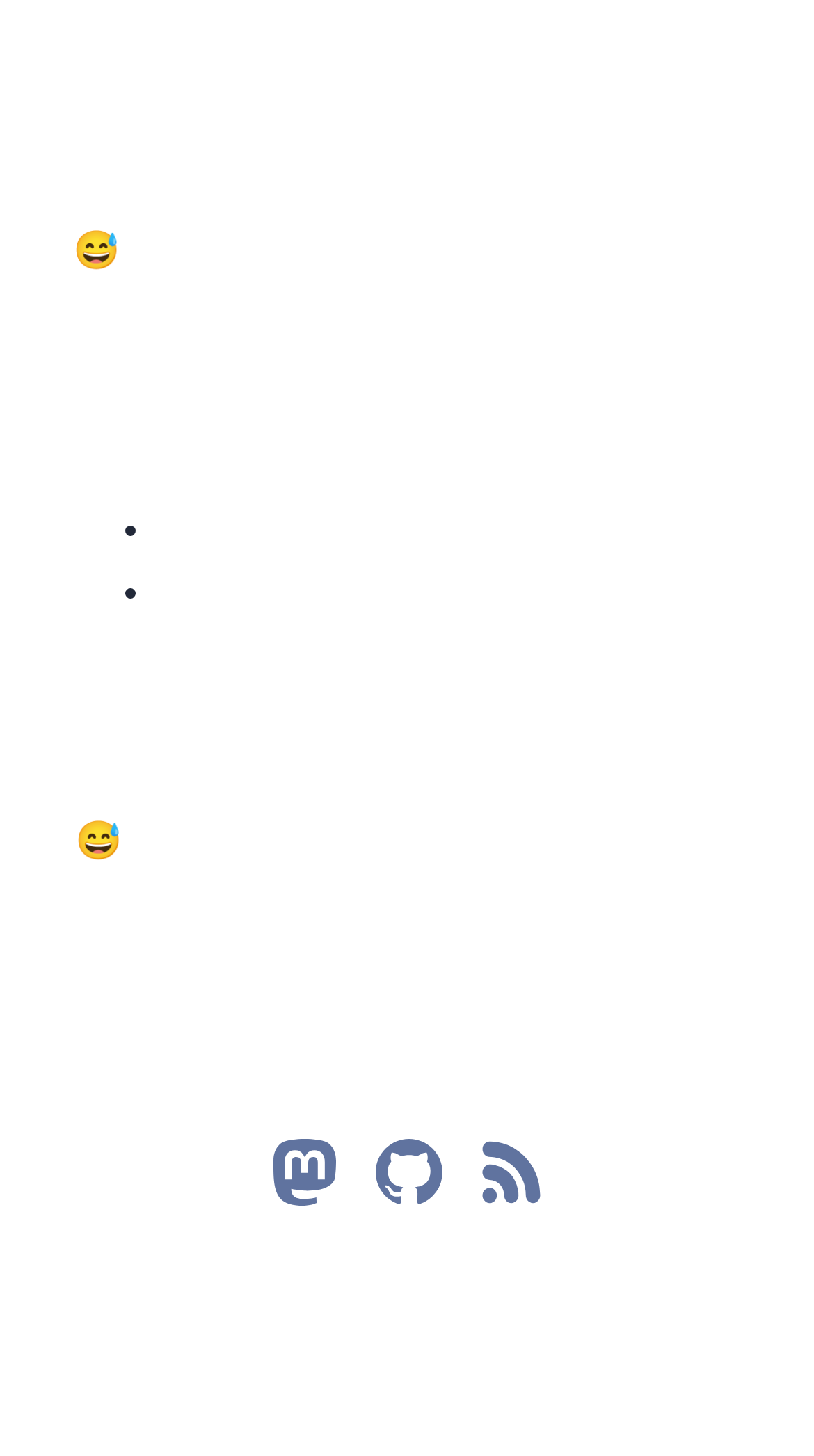What does the author usually do with the articles they like?
We need a detailed and exhaustive answer to the question. Please elaborate.

According to the text, the author usually picks the articles they like each week and publishes them on a reading update, indicating that they share or post them somewhere.